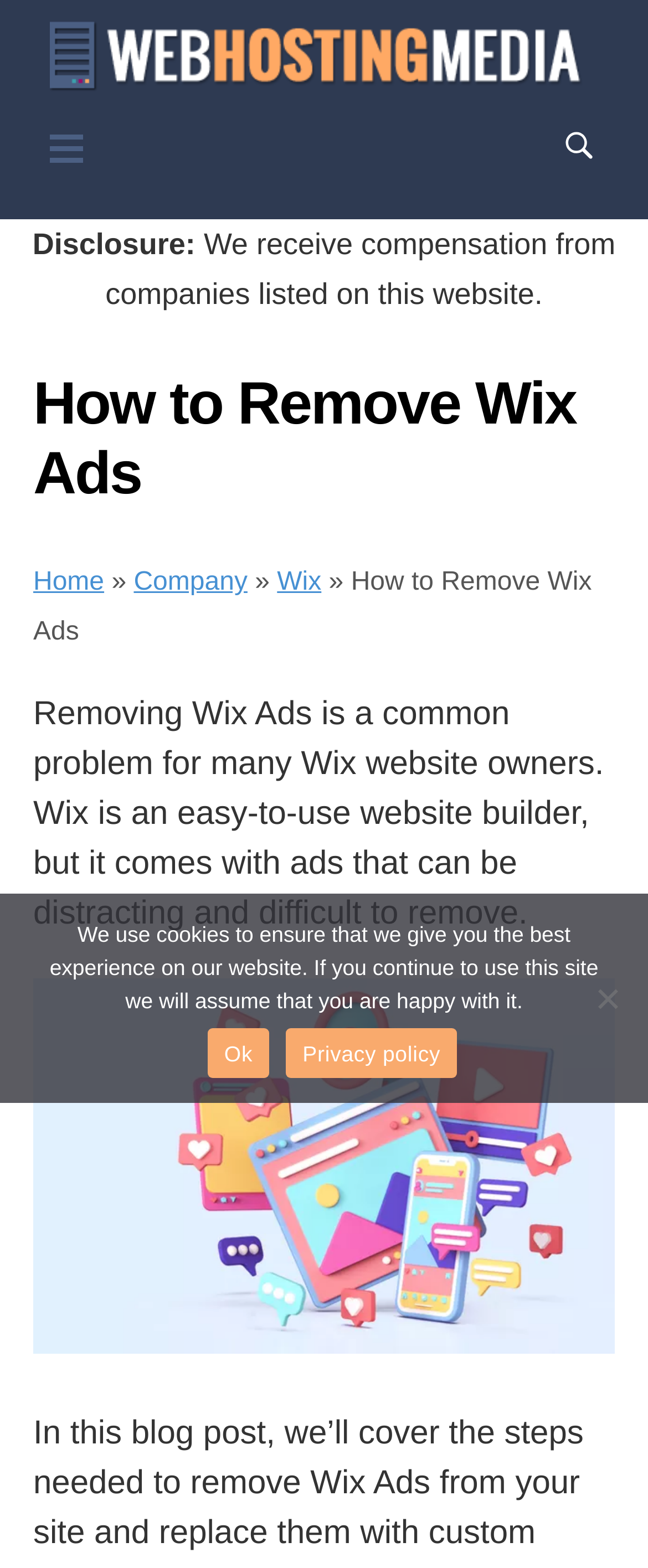Provide a brief response in the form of a single word or phrase:
What is the common problem faced by Wix website owners?

Removing Wix Ads